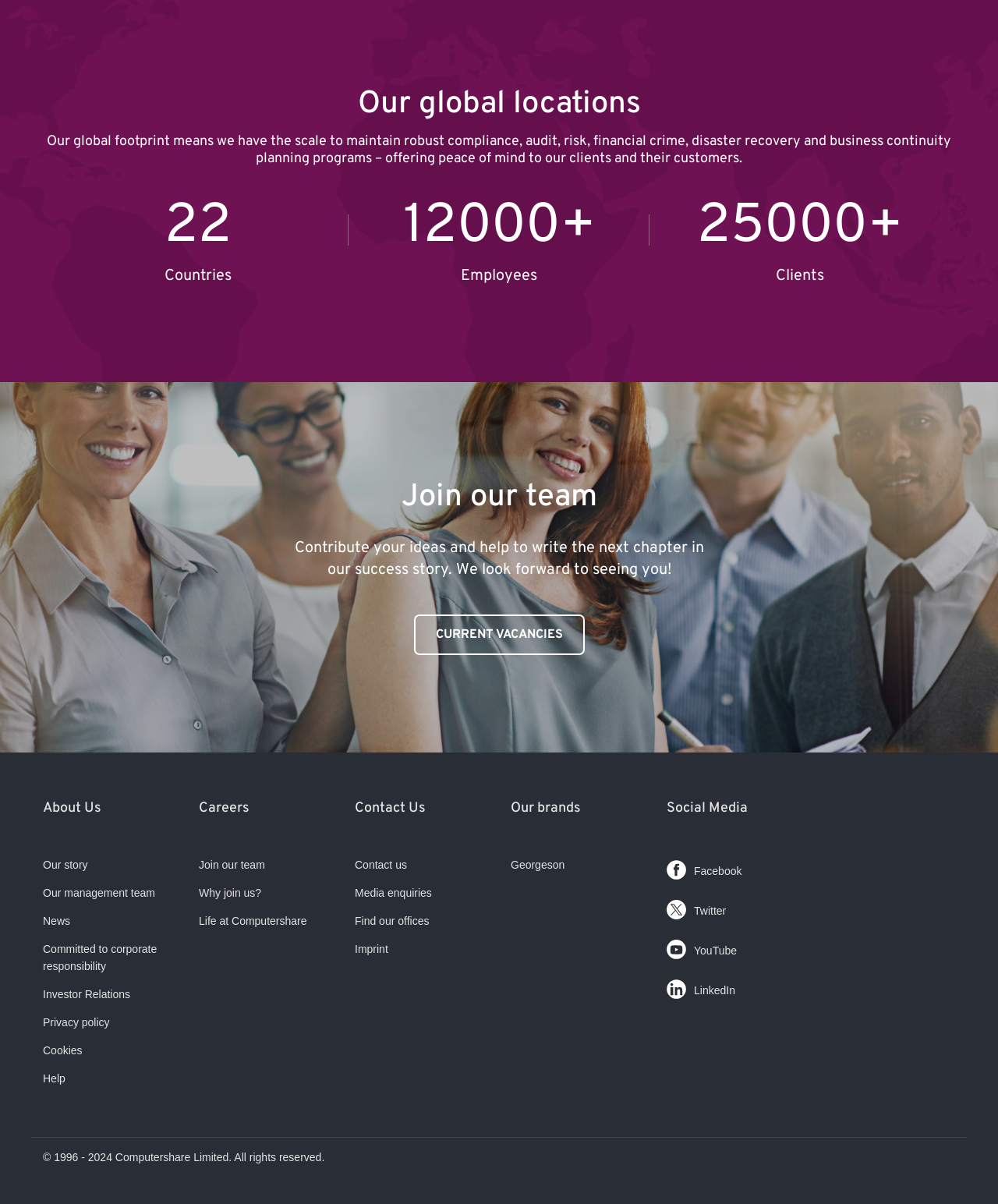Show me the bounding box coordinates of the clickable region to achieve the task as per the instruction: "Explore life at Computershare".

[0.199, 0.76, 0.307, 0.77]